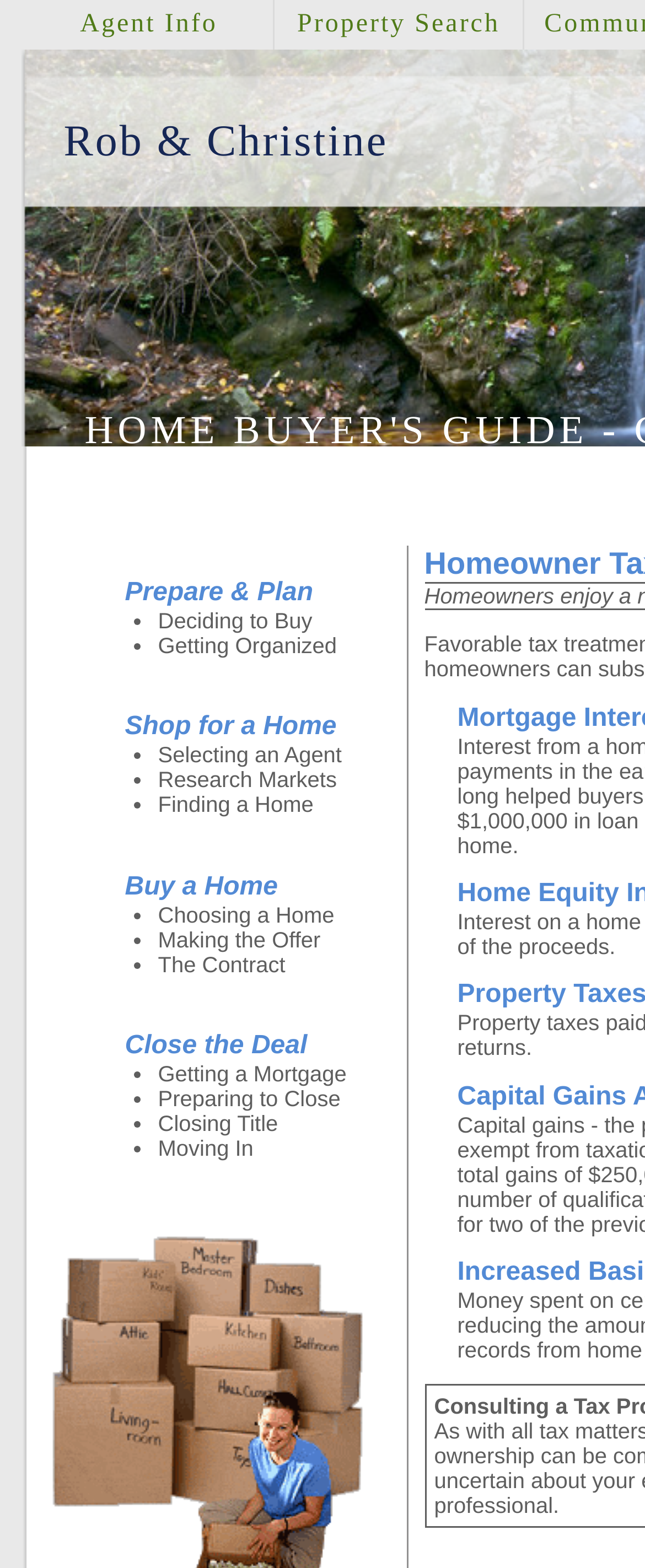Please locate the clickable area by providing the bounding box coordinates to follow this instruction: "View 'Property Search'".

[0.438, 0.0, 0.797, 0.032]